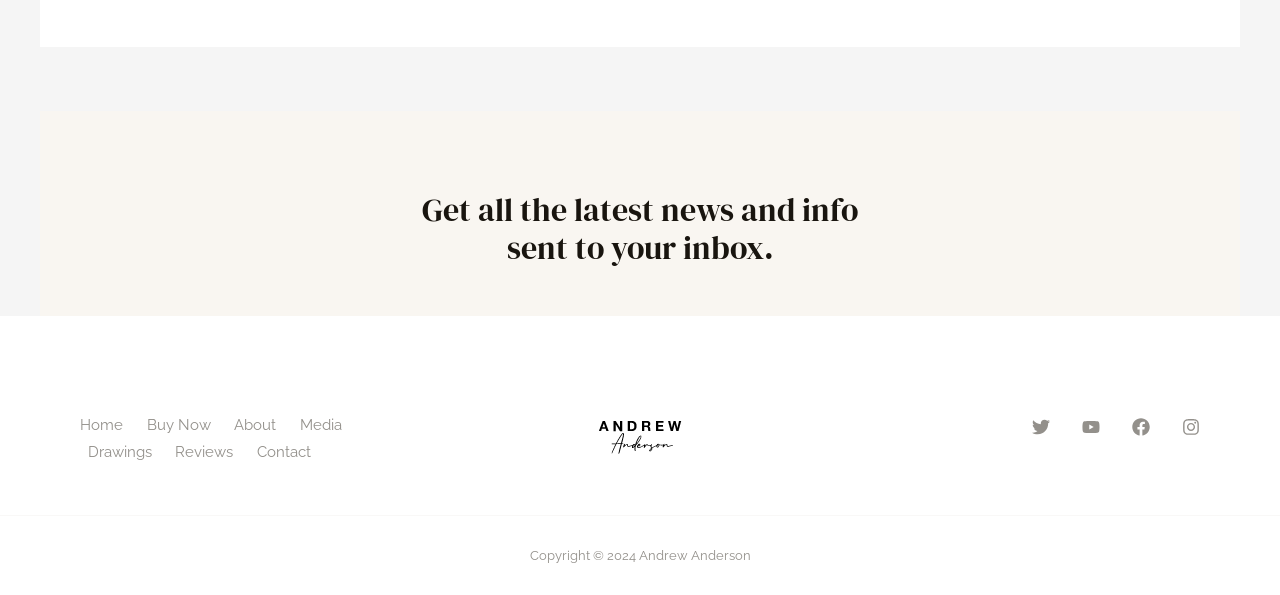Provide a one-word or short-phrase answer to the question:
How many social media links are present on the webpage?

4